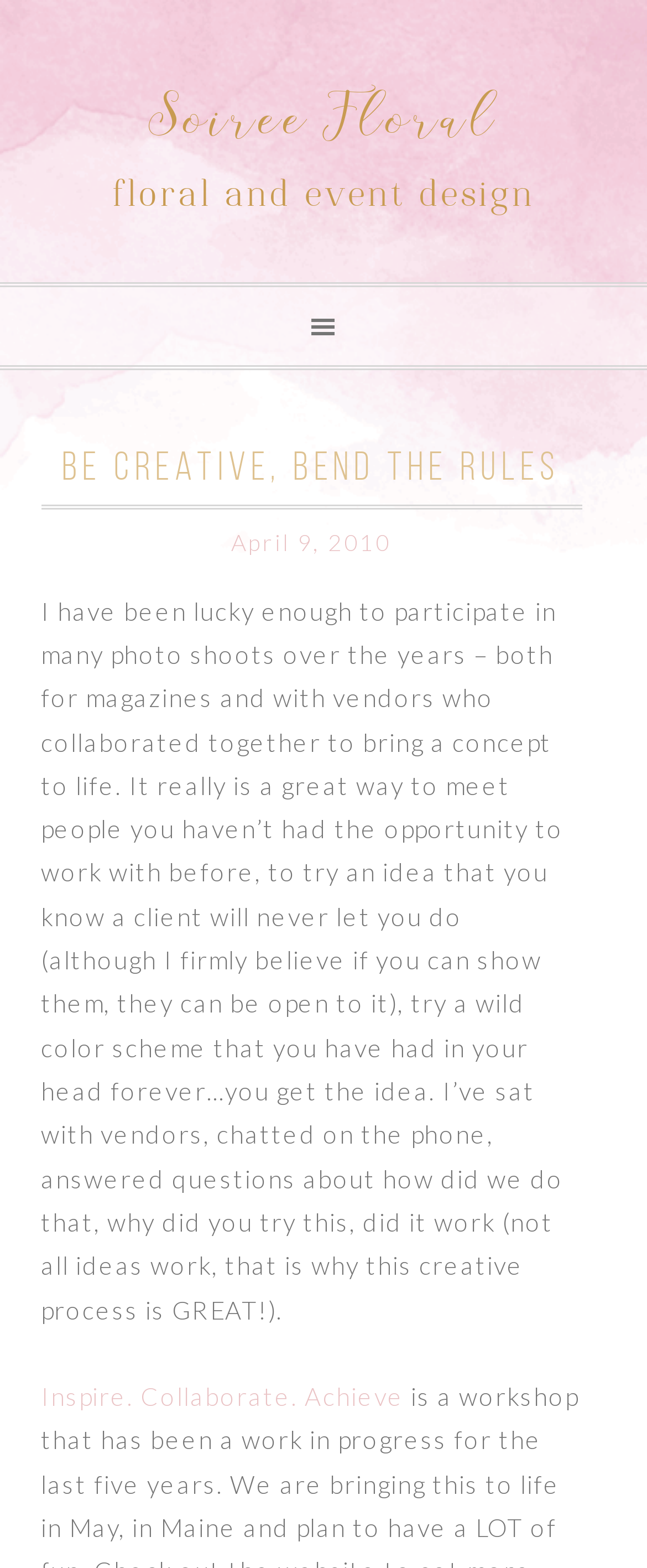When was the blog post written?
Could you answer the question in a detailed manner, providing as much information as possible?

The date of the blog post can be found in the time element, which says 'April 9, 2010'. This indicates when the blog post was written and published.